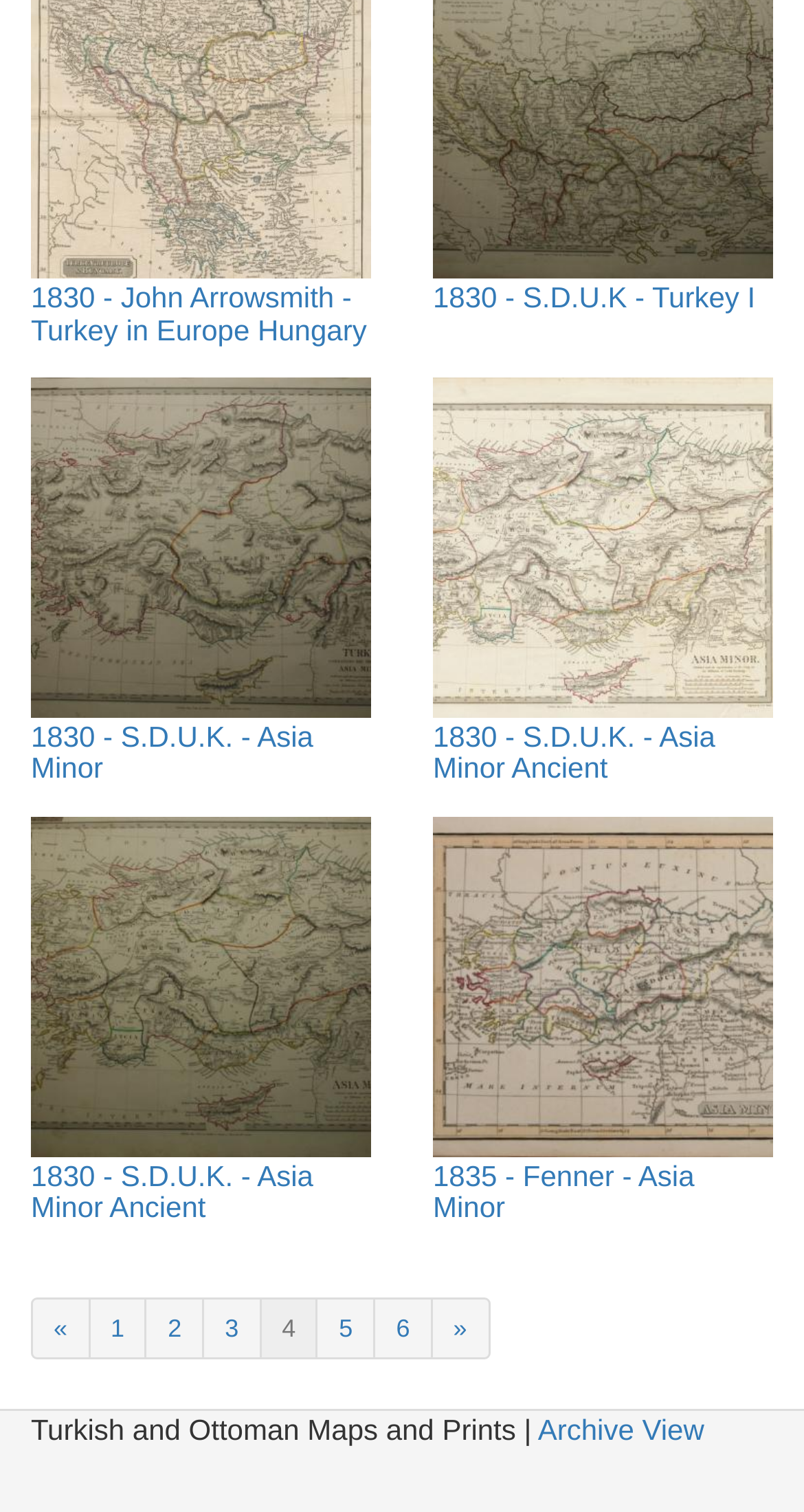Please specify the coordinates of the bounding box for the element that should be clicked to carry out this instruction: "Go to next page". The coordinates must be four float numbers between 0 and 1, formatted as [left, top, right, bottom].

[0.535, 0.857, 0.609, 0.898]